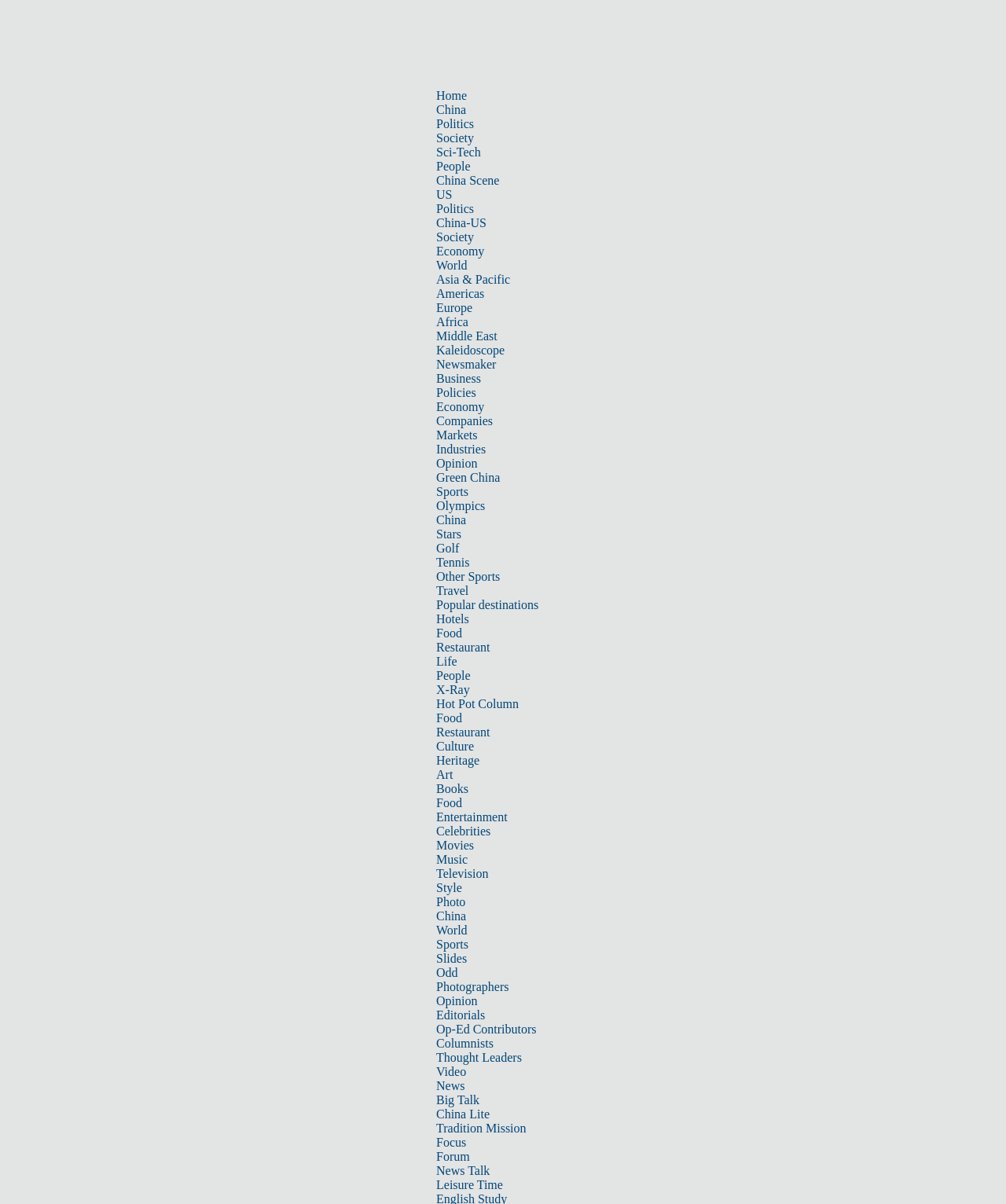Describe the entire webpage, focusing on both content and design.

The webpage is a news website with a focus on China and international news. At the top, there is a navigation bar with multiple links to various sections, including Politics, Society, Sci-Tech, People, China Scene, and more. These links are arranged horizontally and take up a significant portion of the top section of the page.

Below the navigation bar, there is a prominent section that appears to be the main content area. Unfortunately, the accessibility tree does not provide information about the content of this section, but it likely contains news articles or featured stories.

The webpage has a complex layout with many links and sections, indicating a comprehensive news website with a wide range of topics and categories. The presence of links to specific news sections, such as Politics, Economy, and Sports, suggests that the website provides in-depth coverage of various news topics.

There are no images mentioned in the accessibility tree, but it is likely that the webpage contains images or other multimedia elements to accompany the news articles. Overall, the webpage appears to be a news website with a focus on providing a wide range of news and information to its users.